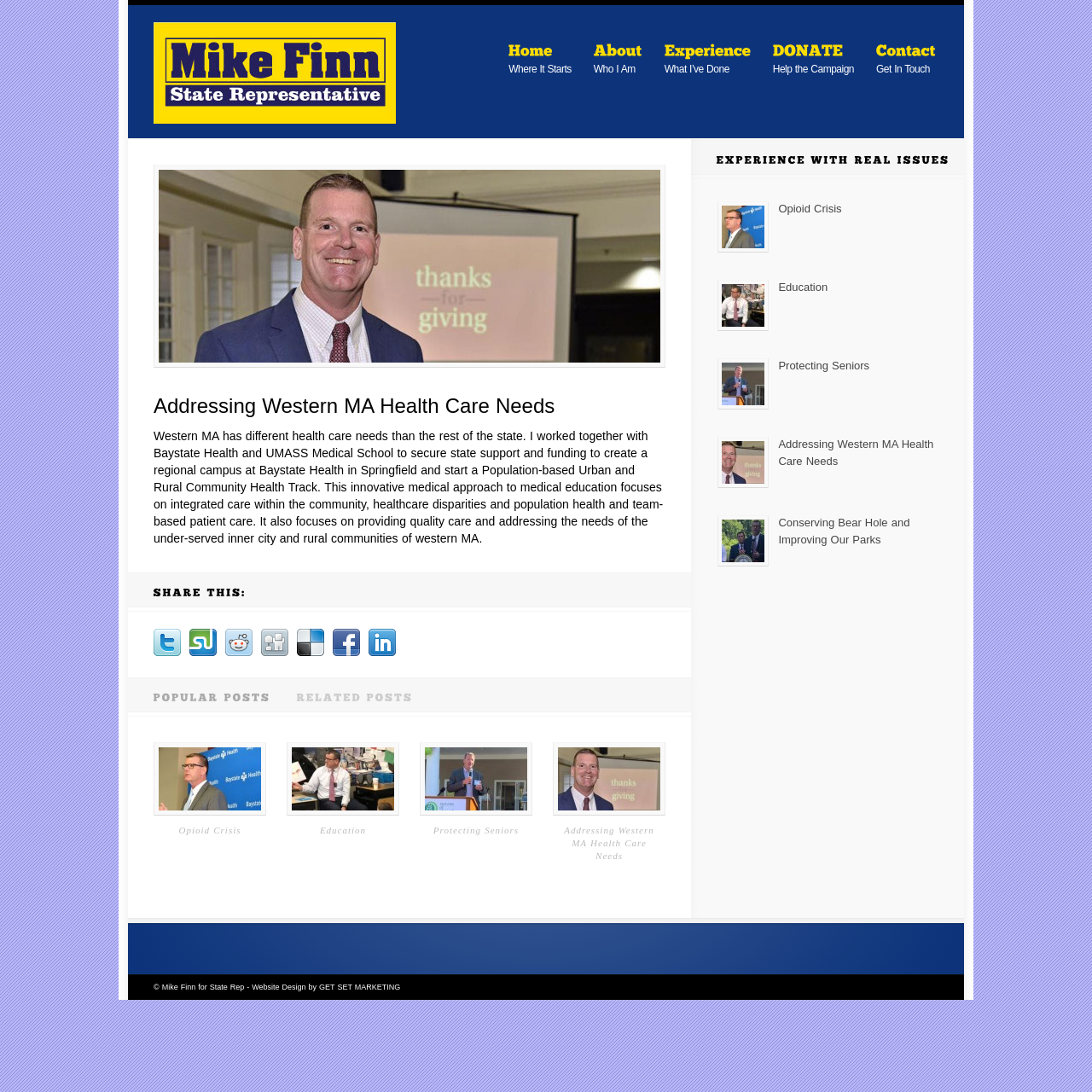What is the main topic of the webpage?
Based on the screenshot, respond with a single word or phrase.

Health Care